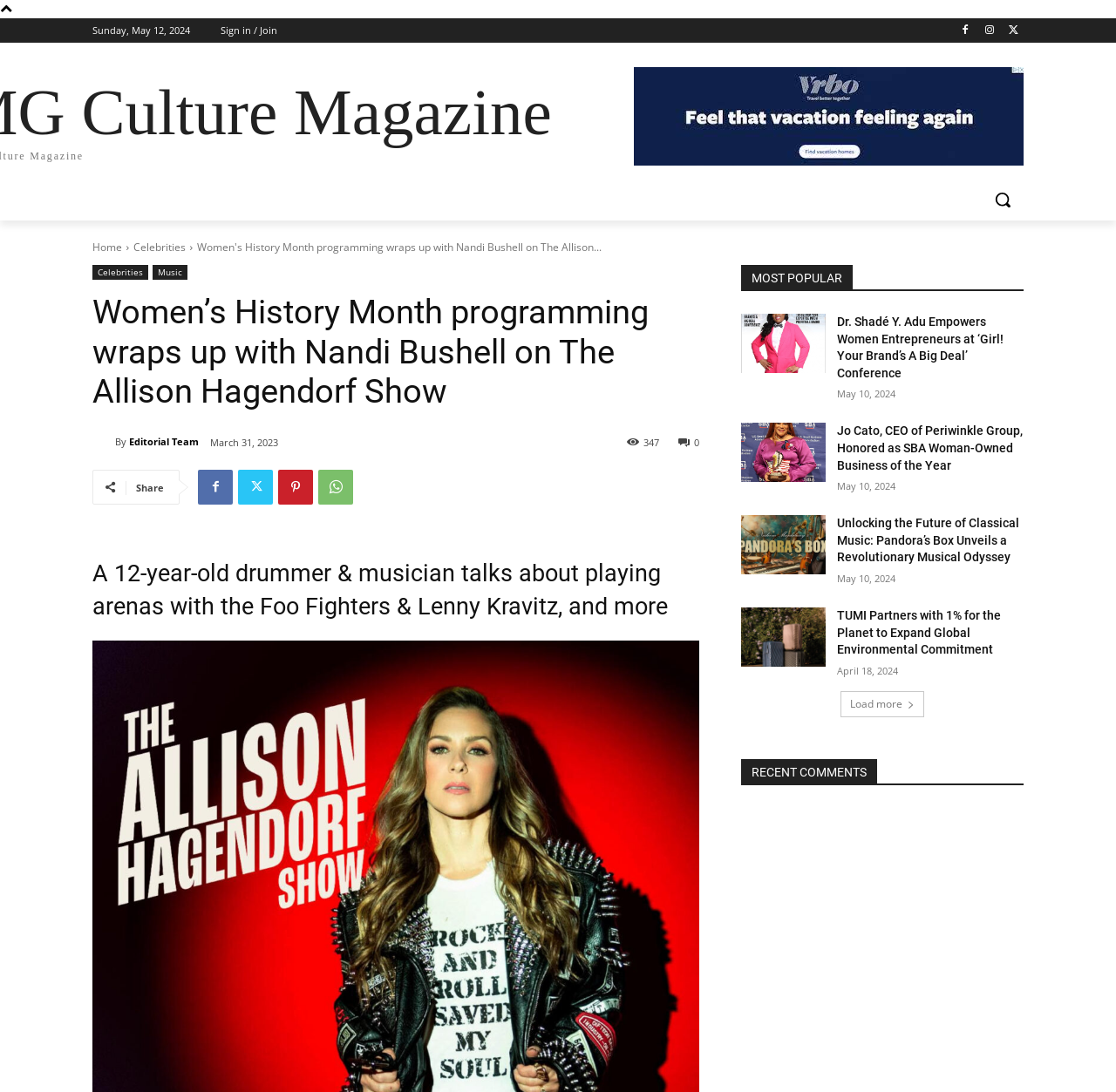Please locate the clickable area by providing the bounding box coordinates to follow this instruction: "Sign in or join".

[0.198, 0.017, 0.248, 0.039]